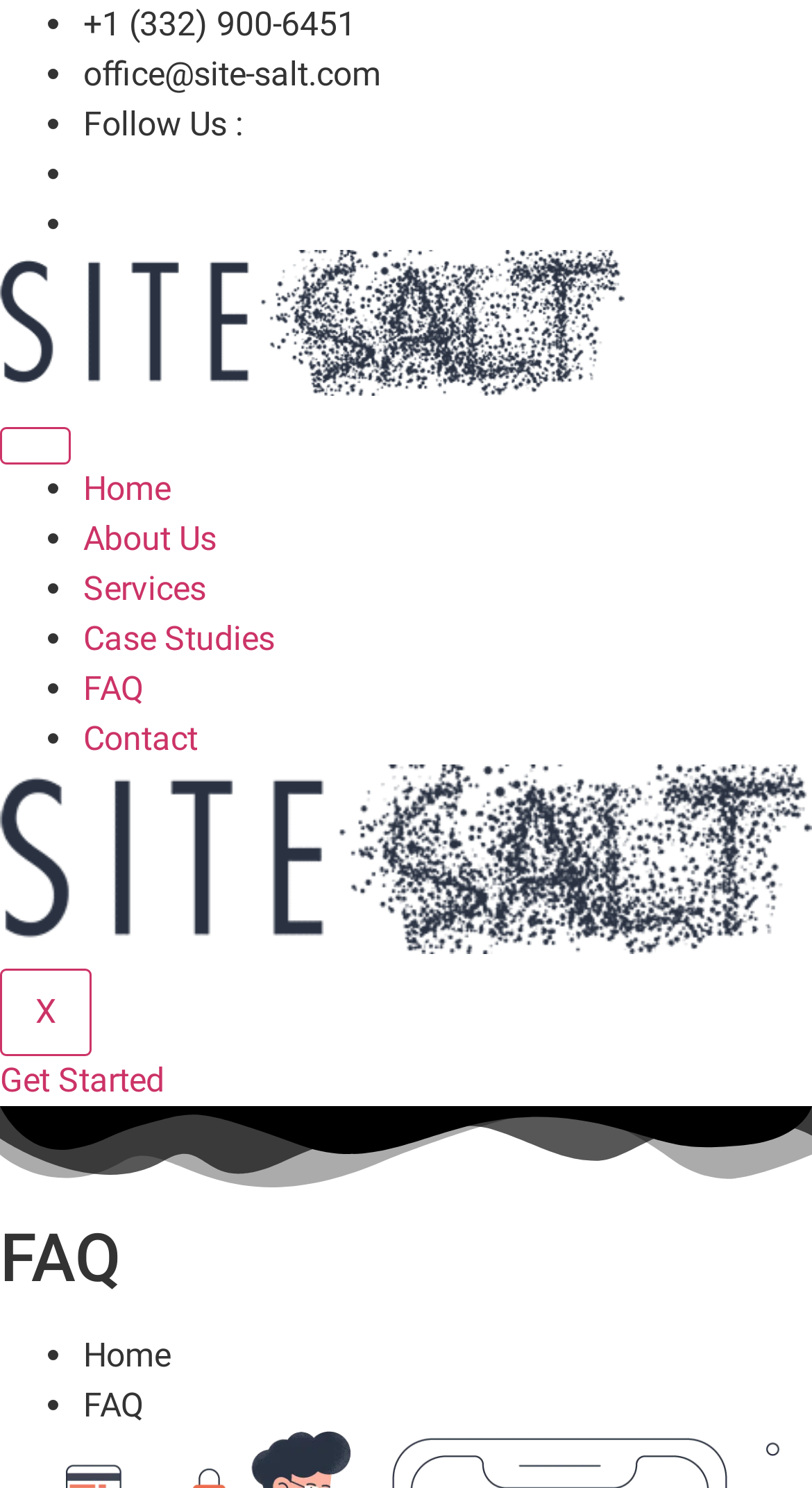Please identify the coordinates of the bounding box that should be clicked to fulfill this instruction: "Read recent post about 50th Wedding Anniversary".

None